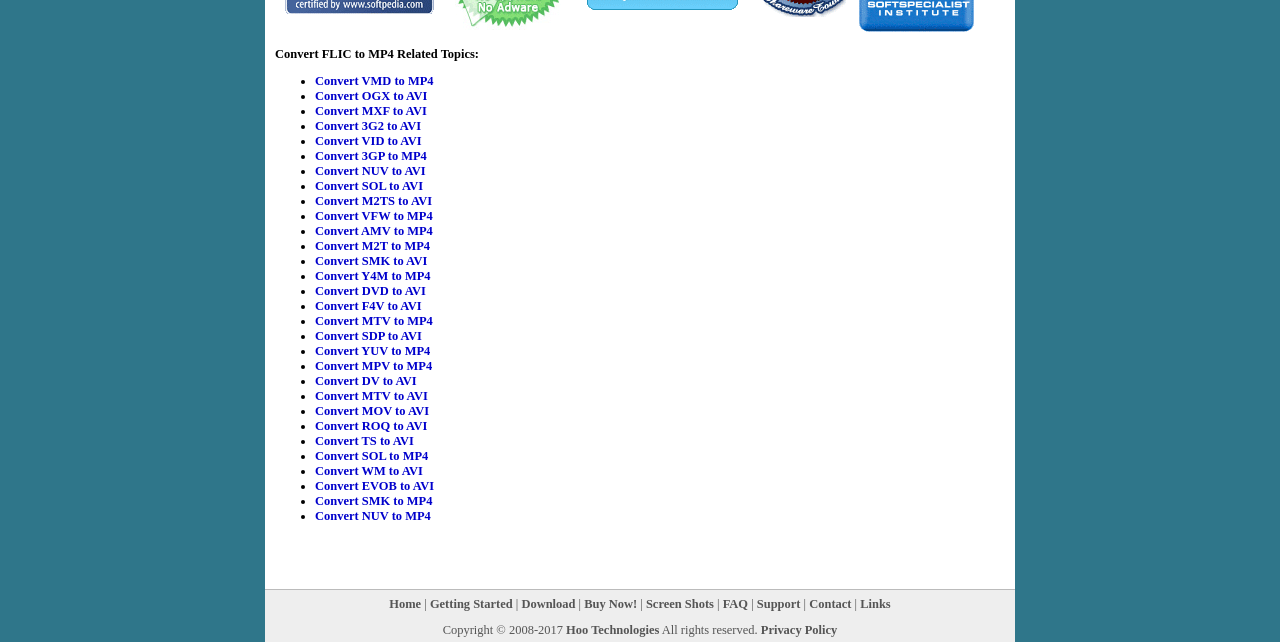Find the bounding box coordinates of the clickable area that will achieve the following instruction: "Click FAQ".

[0.565, 0.929, 0.584, 0.951]